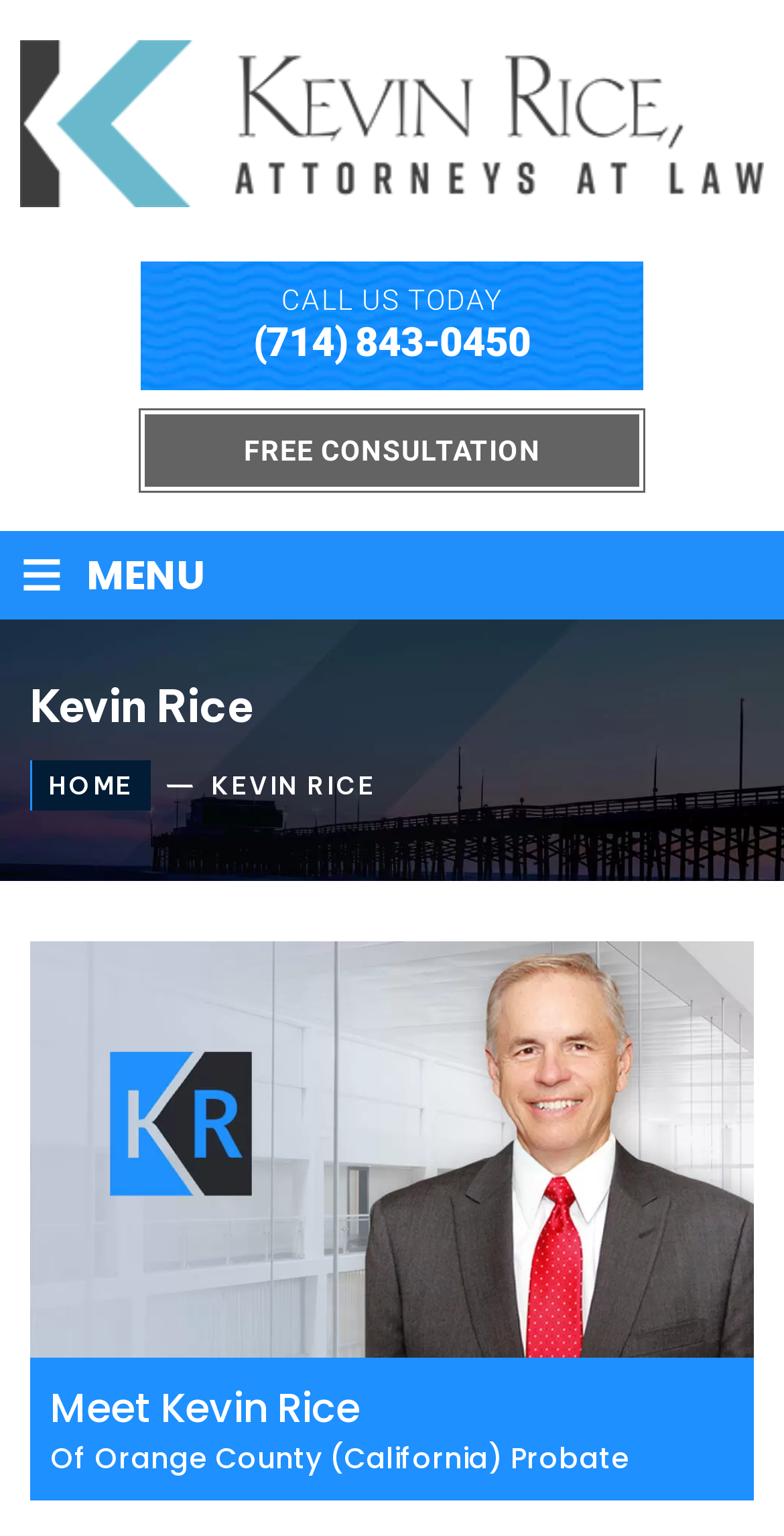Give a one-word or short phrase answer to this question: 
What is the phone number to call for consultation?

(714) 843-0450